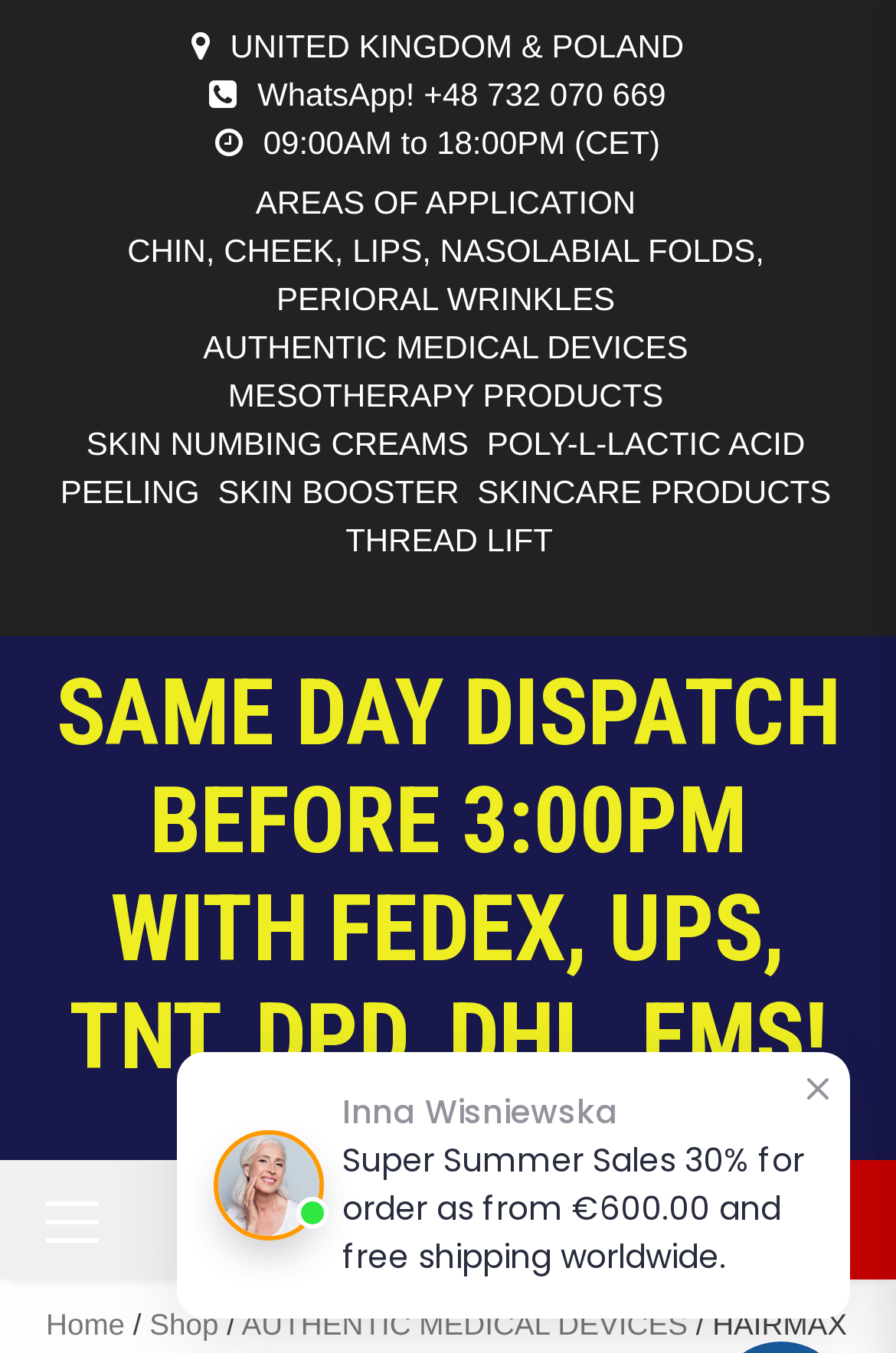Show the bounding box coordinates of the region that should be clicked to follow the instruction: "Open primary menu."

[0.051, 0.874, 0.154, 0.929]